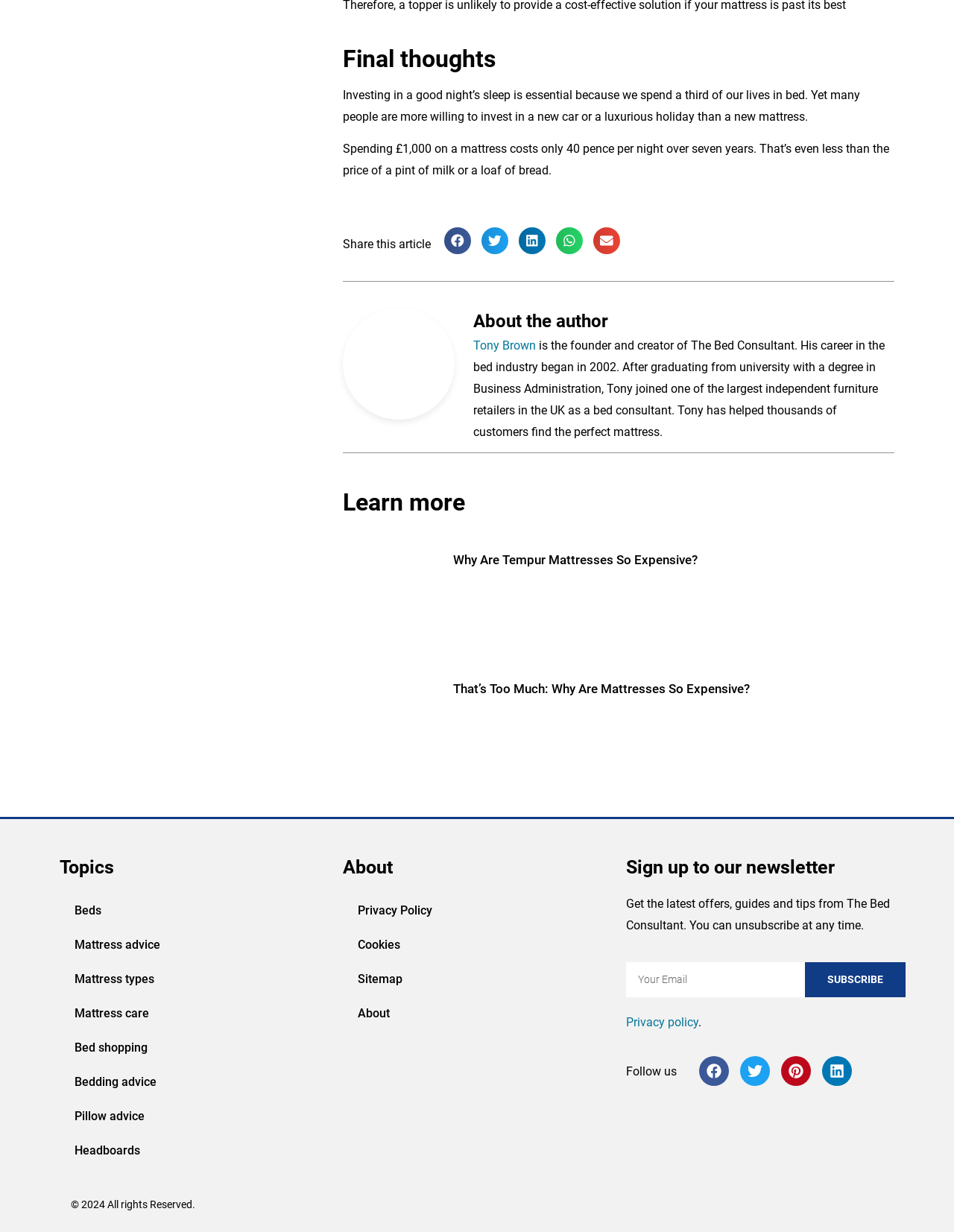Given the webpage screenshot and the description, determine the bounding box coordinates (top-left x, top-left y, bottom-right x, bottom-right y) that define the location of the UI element matching this description: parent_node: Email name="form_fields[email]" placeholder="Your Email"

[0.656, 0.781, 0.844, 0.809]